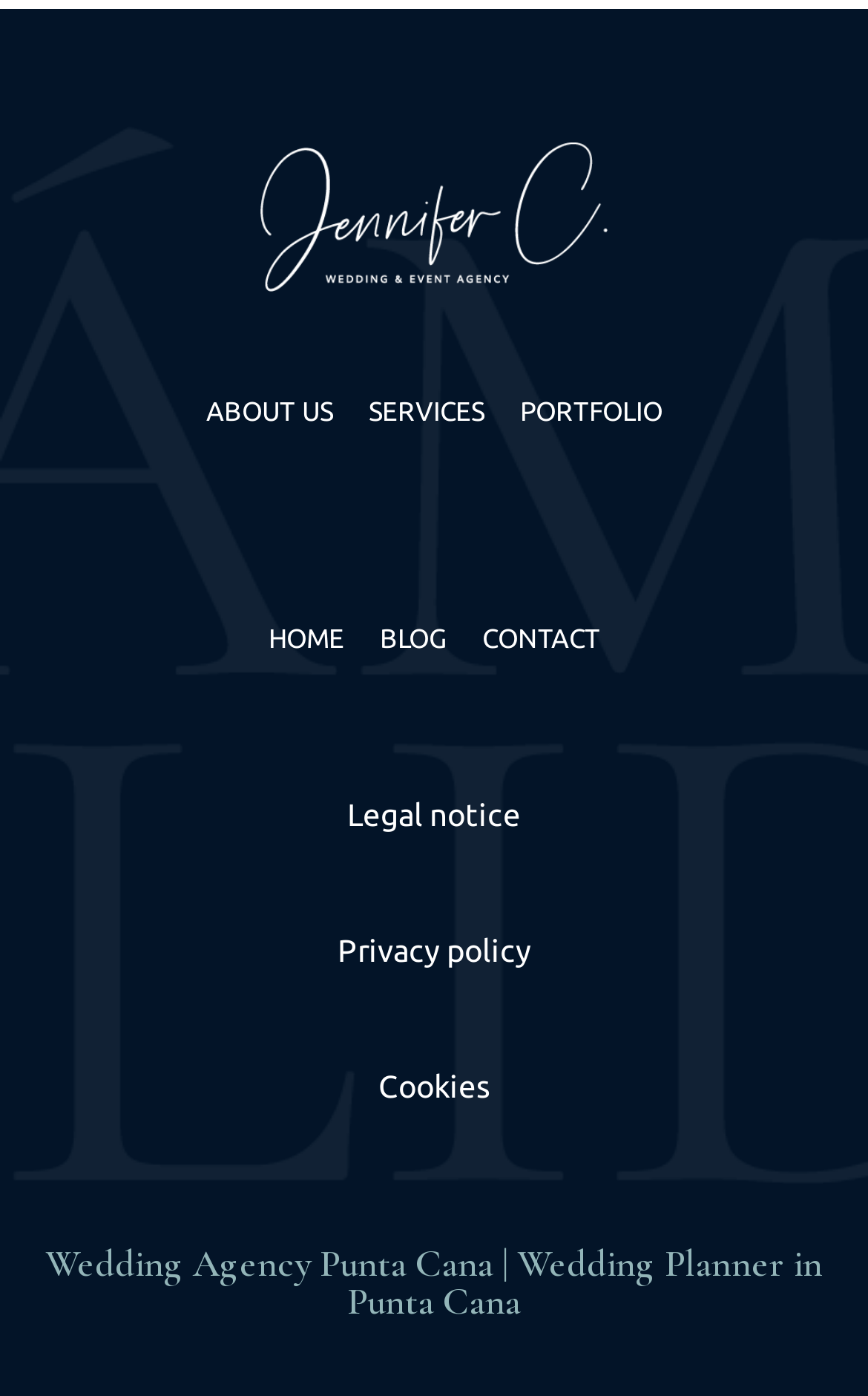Using the description "BLOG", locate and provide the bounding box of the UI element.

[0.437, 0.443, 0.514, 0.471]